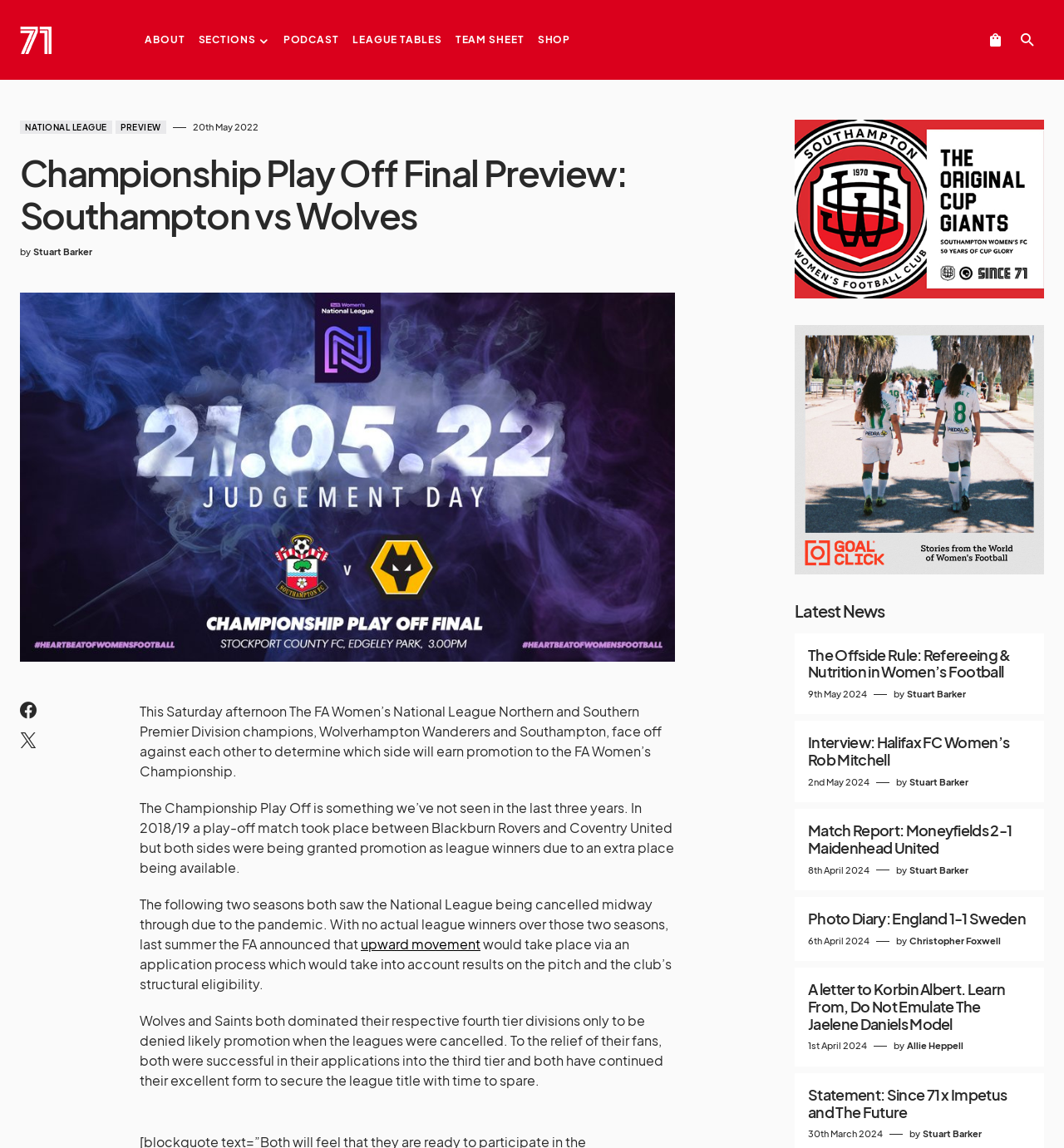Show the bounding box coordinates for the element that needs to be clicked to execute the following instruction: "Read the latest news". Provide the coordinates in the form of four float numbers between 0 and 1, i.e., [left, top, right, bottom].

[0.747, 0.523, 0.981, 0.54]